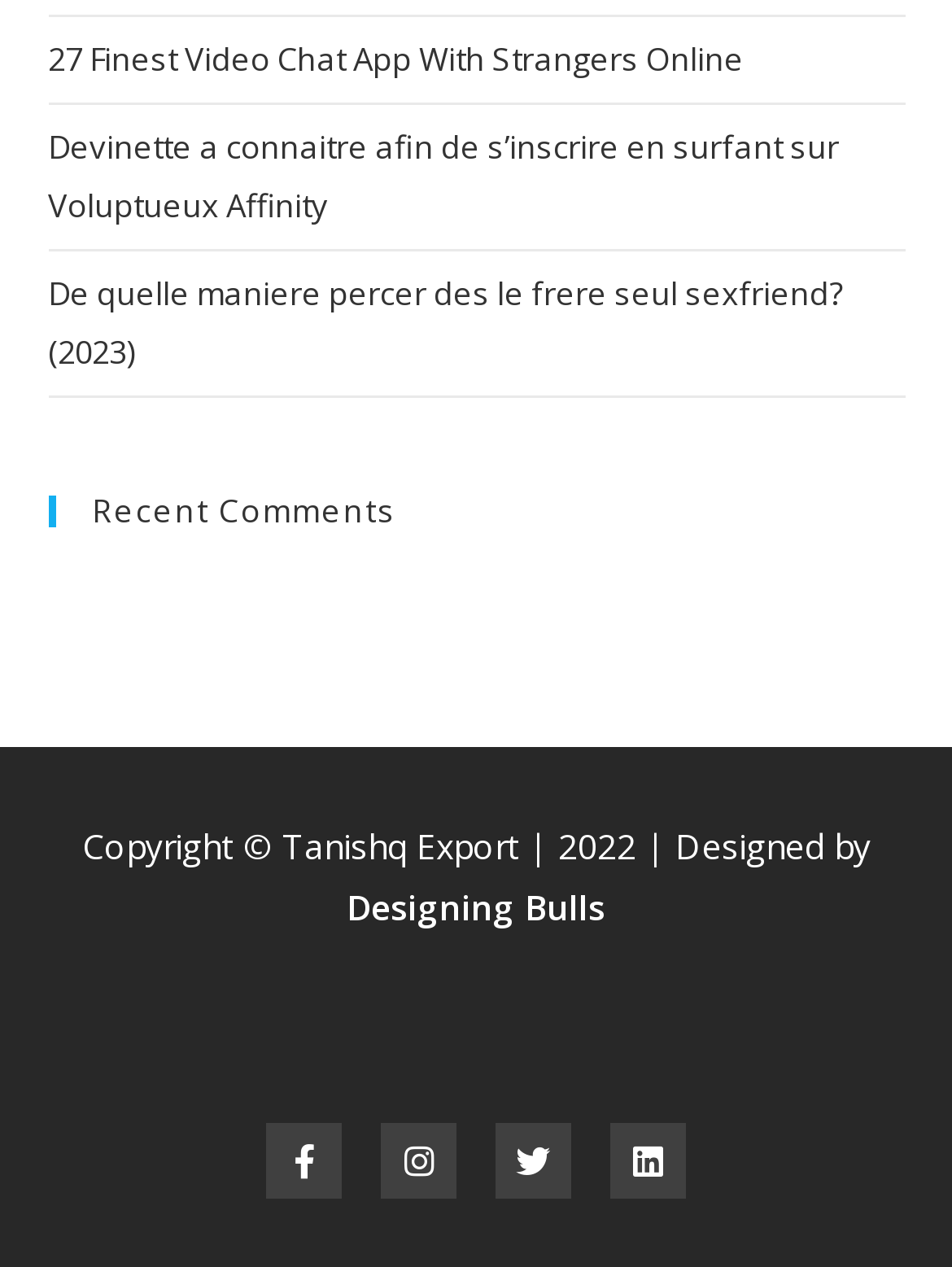What is the year of copyright mentioned on the webpage?
Relying on the image, give a concise answer in one word or a brief phrase.

2022